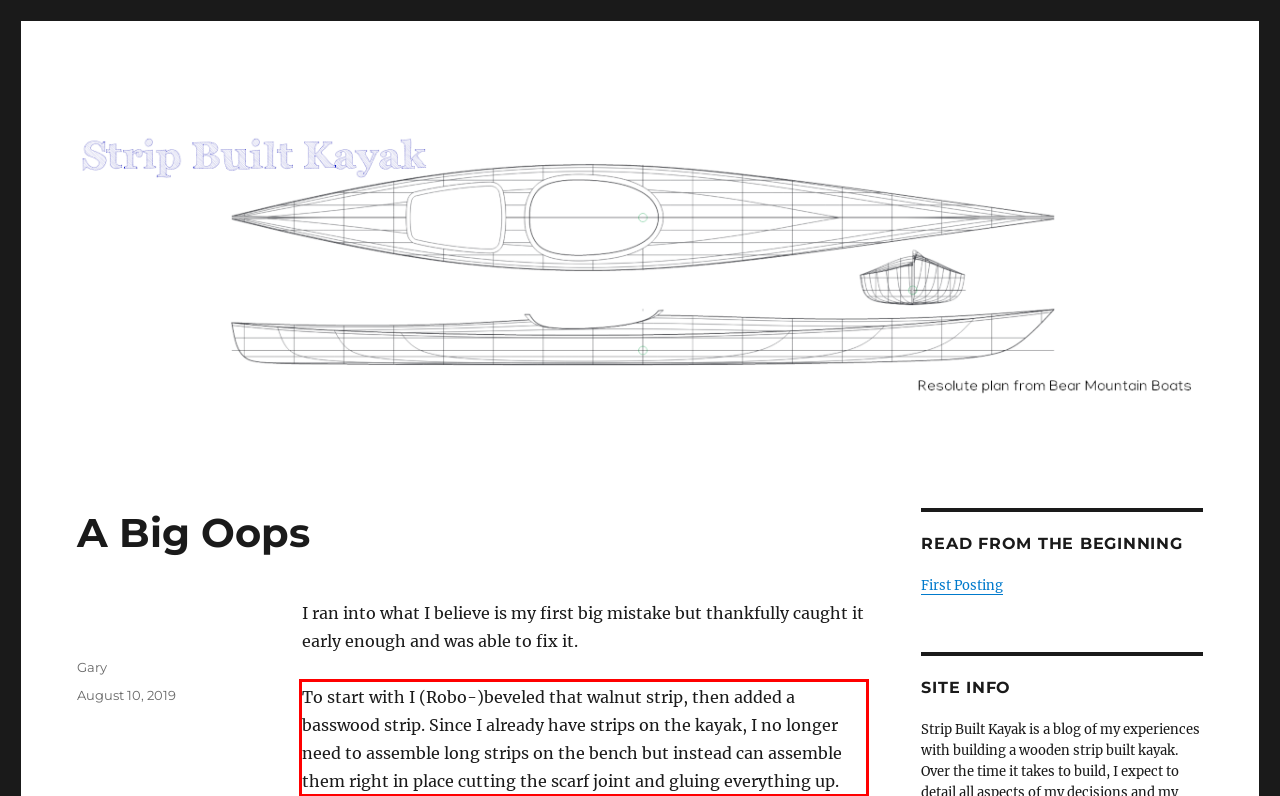In the given screenshot, locate the red bounding box and extract the text content from within it.

To start with I (Robo-)beveled that walnut strip, then added a basswood strip. Since I already have strips on the kayak, I no longer need to assemble long strips on the bench but instead can assemble them right in place cutting the scarf joint and gluing everything up.